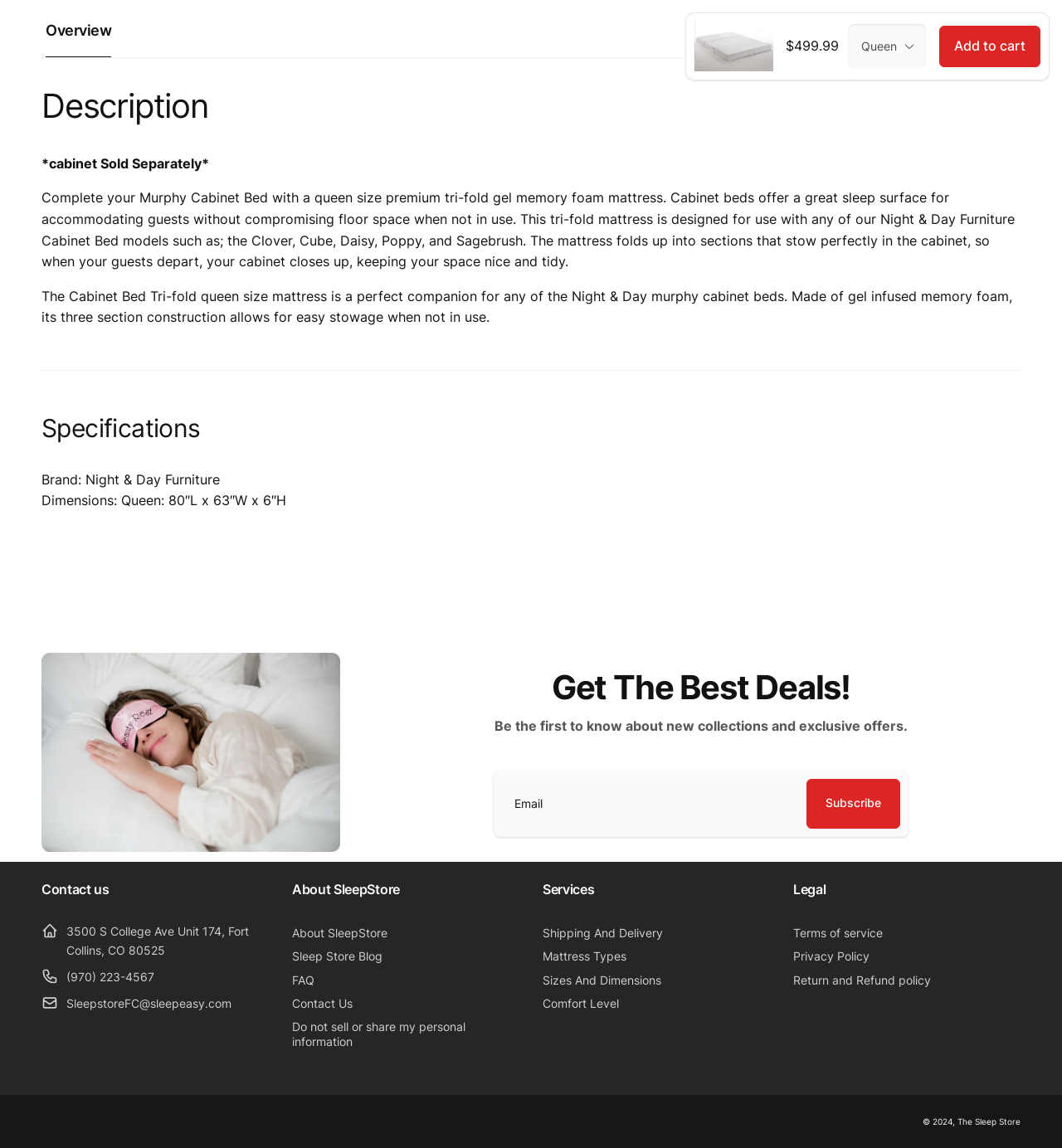What is the brand of the mattress?
Use the information from the screenshot to give a comprehensive response to the question.

The brand of the mattress is mentioned in the 'Specifications' section of the webpage as 'Night & Day Furniture', which is displayed next to the 'Brand:' label.